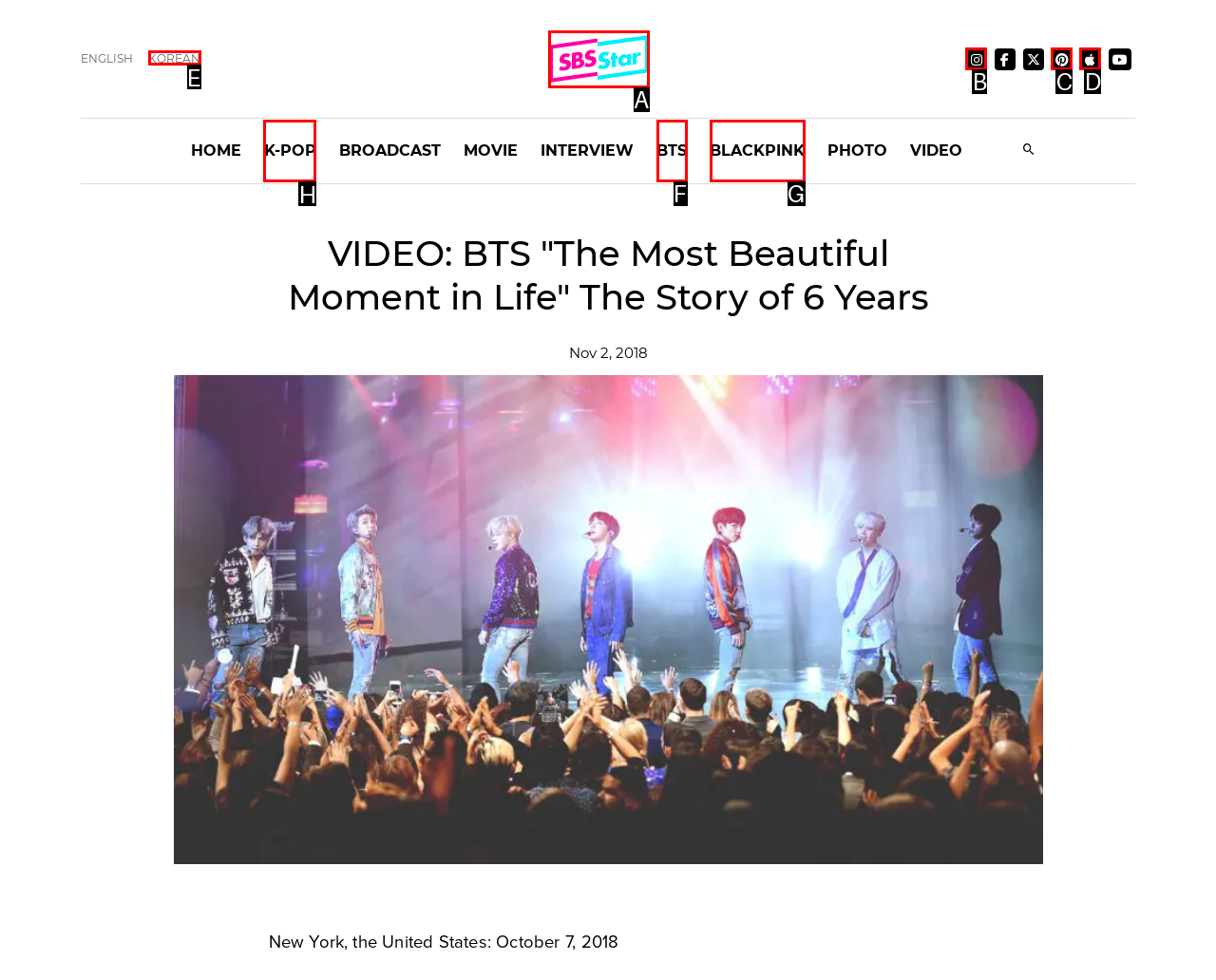Indicate the HTML element that should be clicked to perform the task: View K-POP page Reply with the letter corresponding to the chosen option.

H